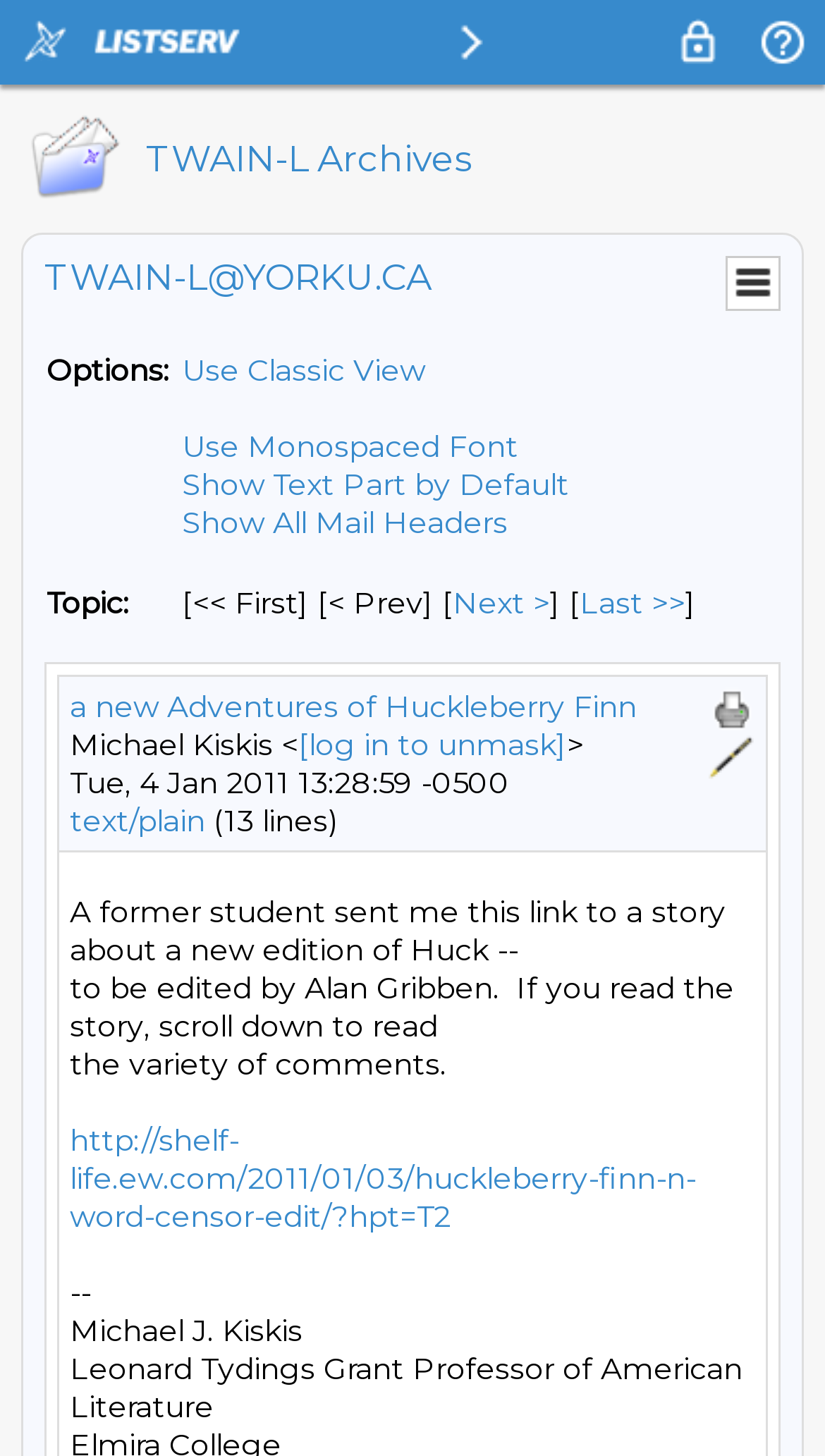What is the date of the current message?
Look at the screenshot and respond with a single word or phrase.

Tue, 4 Jan 2011 13:28:59 -0500